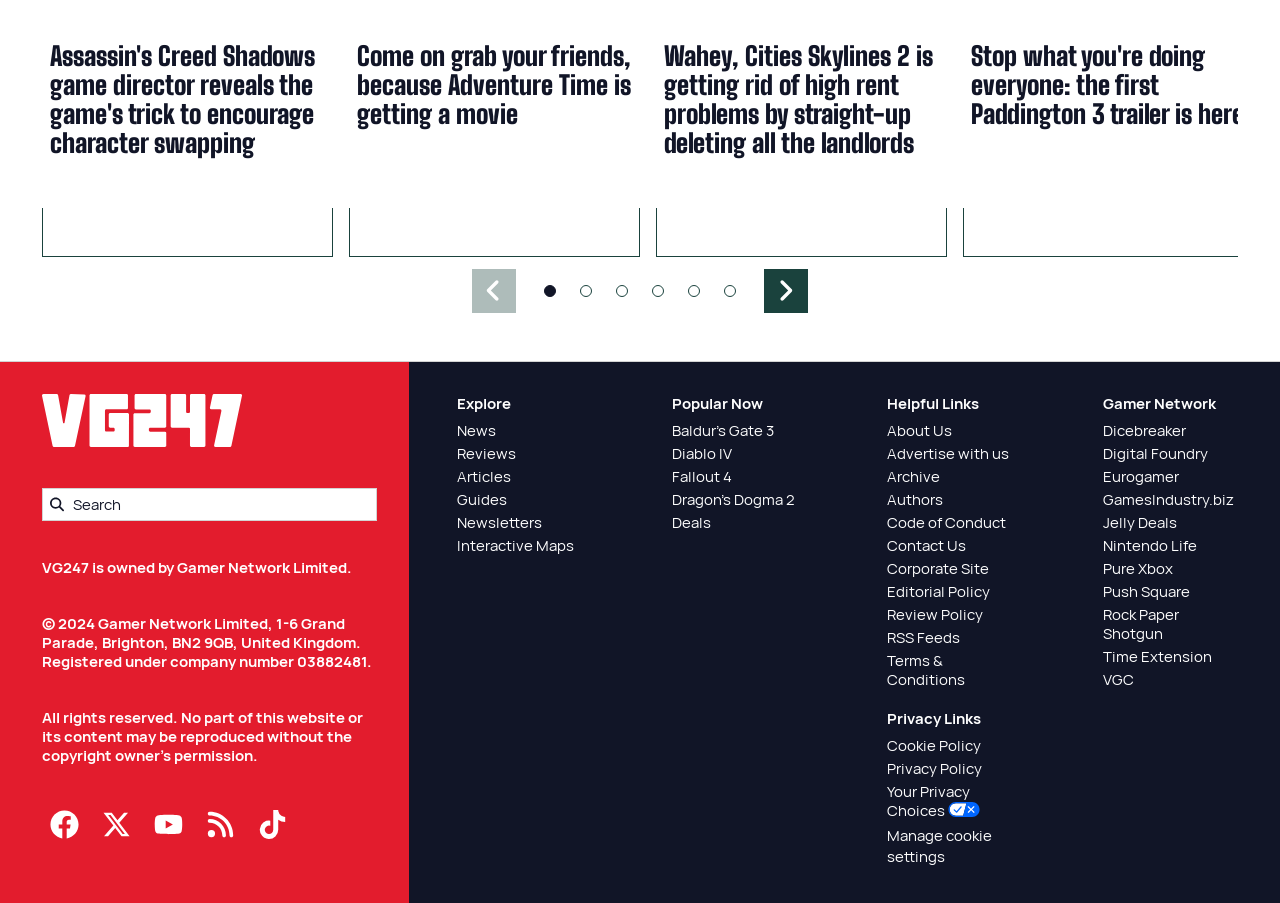Please identify the bounding box coordinates of where to click in order to follow the instruction: "Scroll to item 1".

[0.416, 0.302, 0.444, 0.342]